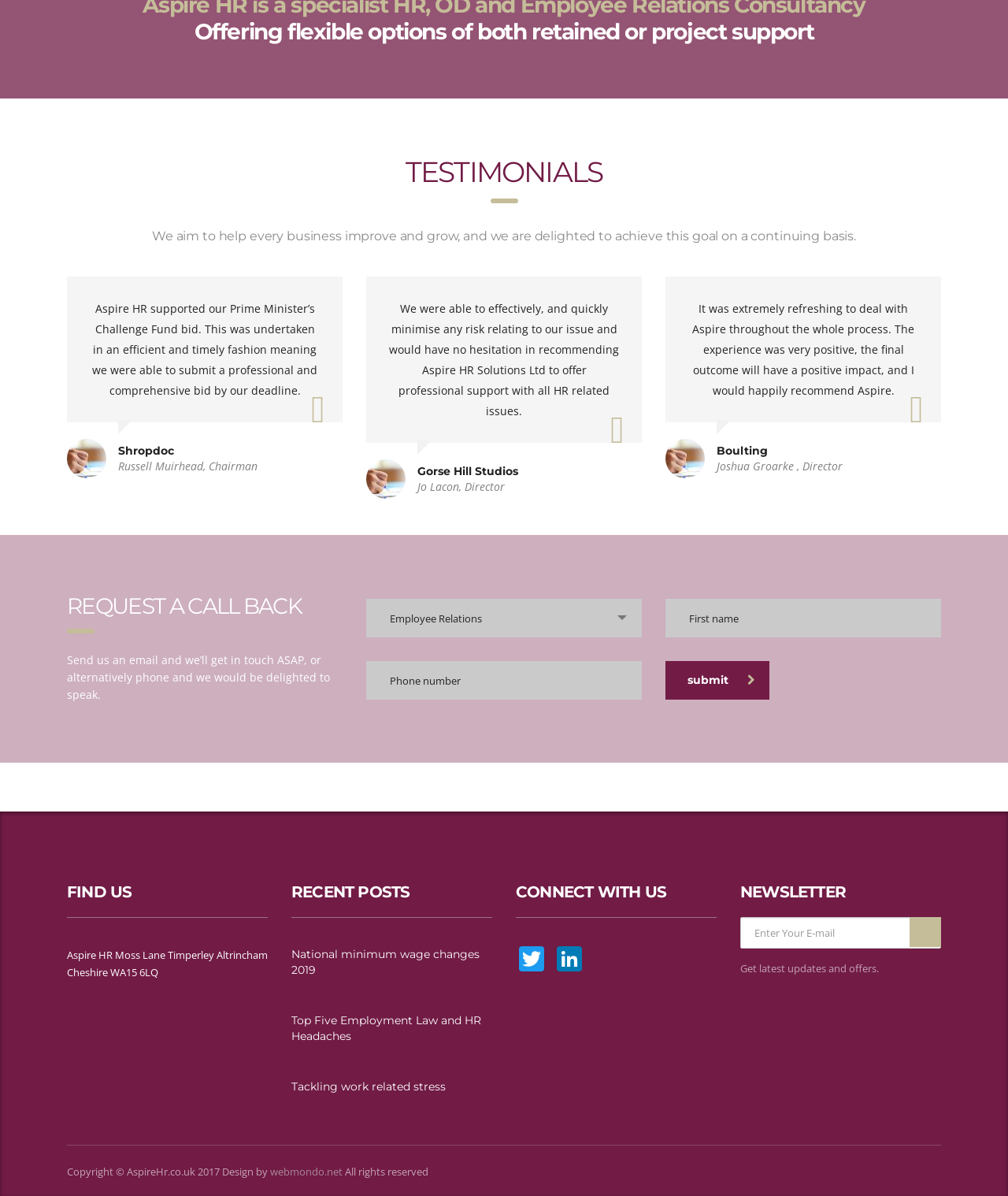Please look at the image and answer the question with a detailed explanation: What is the company's goal?

Based on the StaticText element with the text 'We aim to help every business improve and grow, and we are delighted to achieve this goal on a continuing basis.', it is clear that the company's goal is to help every business improve and grow.